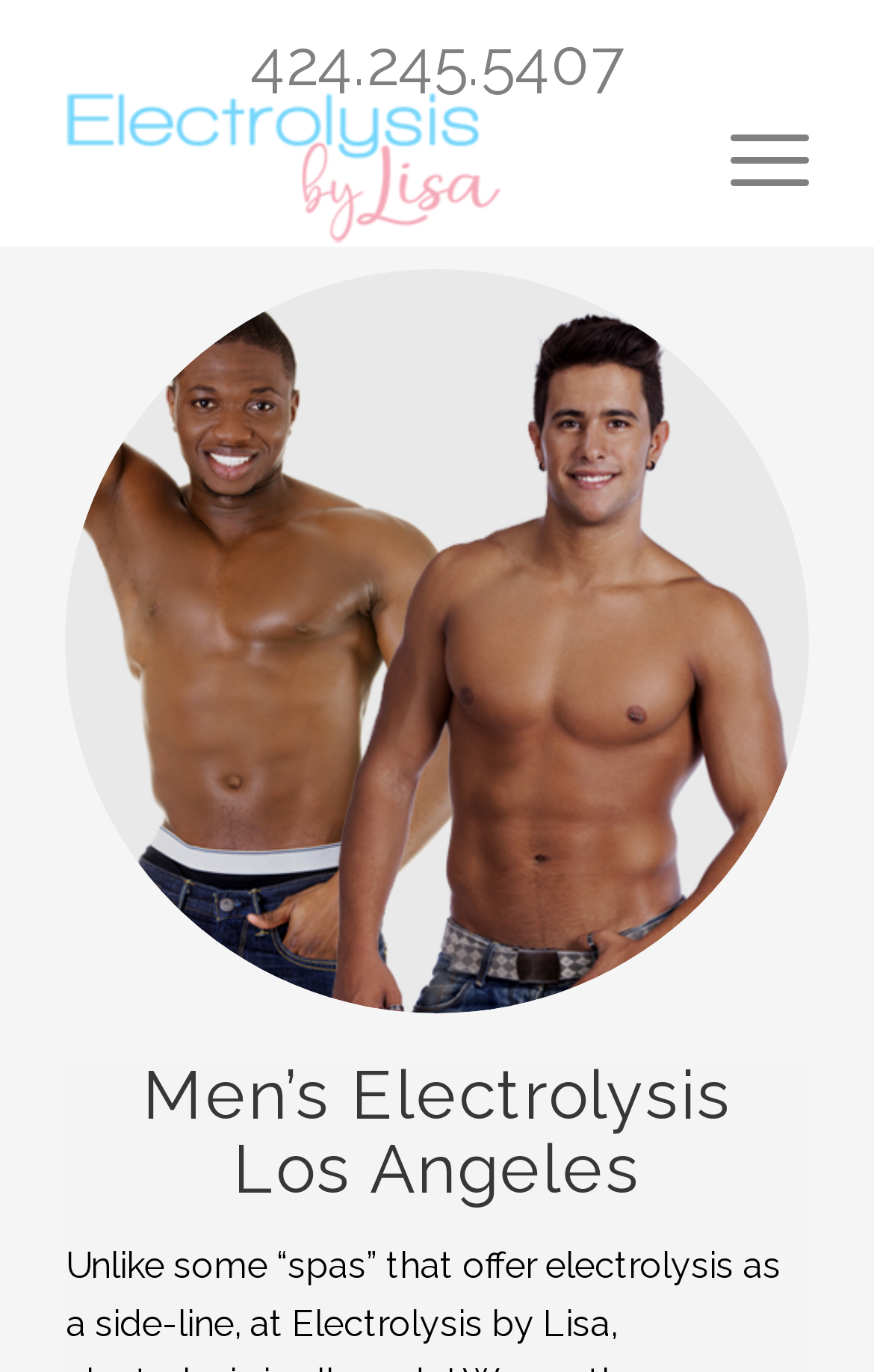Provide a brief response in the form of a single word or phrase:
What is the purpose of the menu item?

To navigate the website